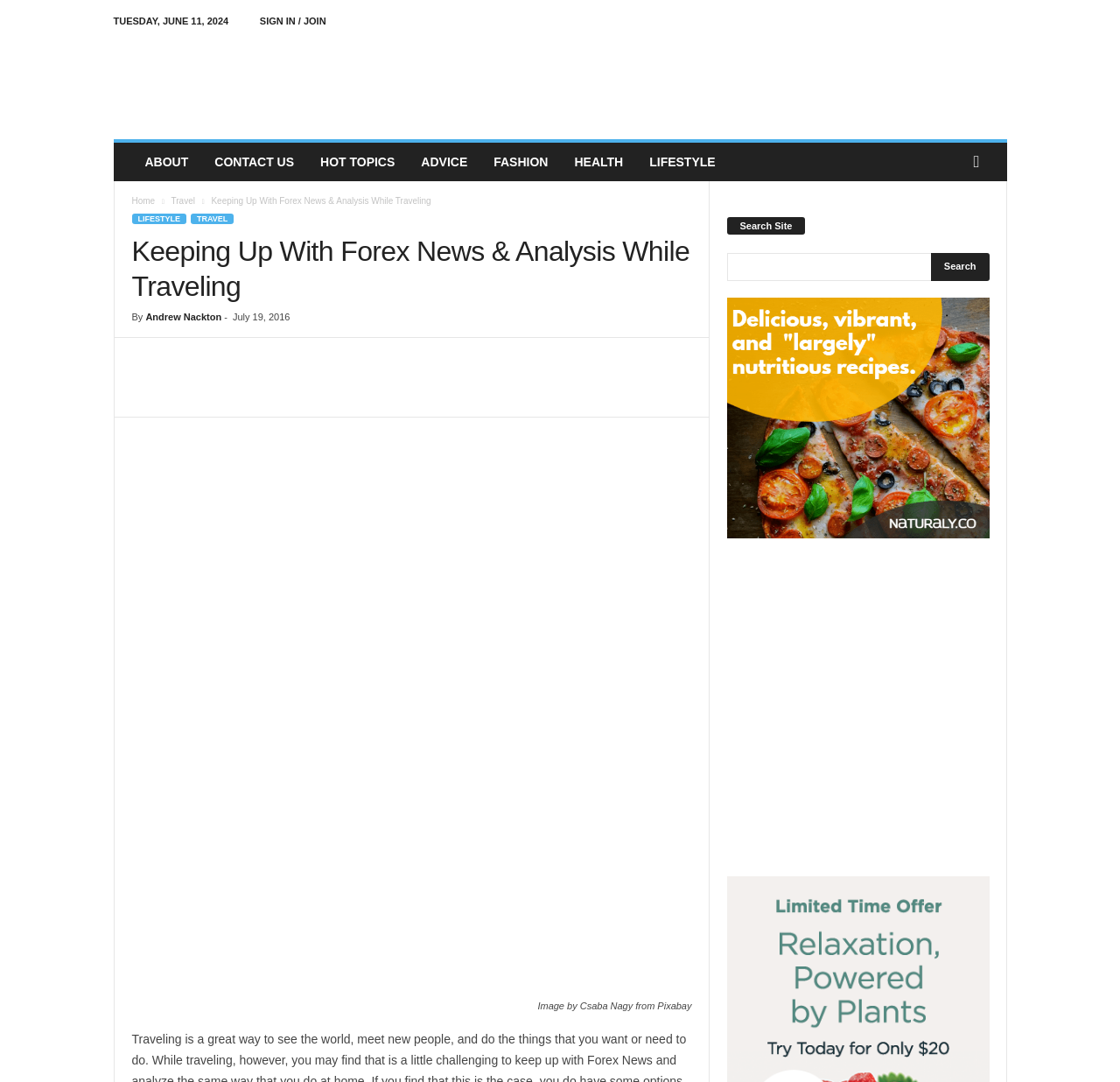Reply to the question with a single word or phrase:
What is the date of the article?

July 19, 2016